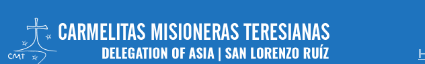Give a comprehensive caption that covers the entire image content.

The image features the banner of the Teresian Carmelite Missionaries' Asian Delegation, displaying the name "Carmelitas Misioneras Teresianas" prominently at the top in bold, white typography against a vibrant blue background. Below, it reads "DELEGATION OF ASIA | SAN LORENZO RUIZ," accentuating the group's connection to San Lorenzo Ruiz, the first Filipino saint. The design incorporates a cross, symbolizing their religious commitment, alongside the letters "CMT," which stands for Carmelite Missionaries Teresian Congregation. This visual representation reflects the mission and presence of the organization within Asia, highlighting their dedication to service and spirituality.